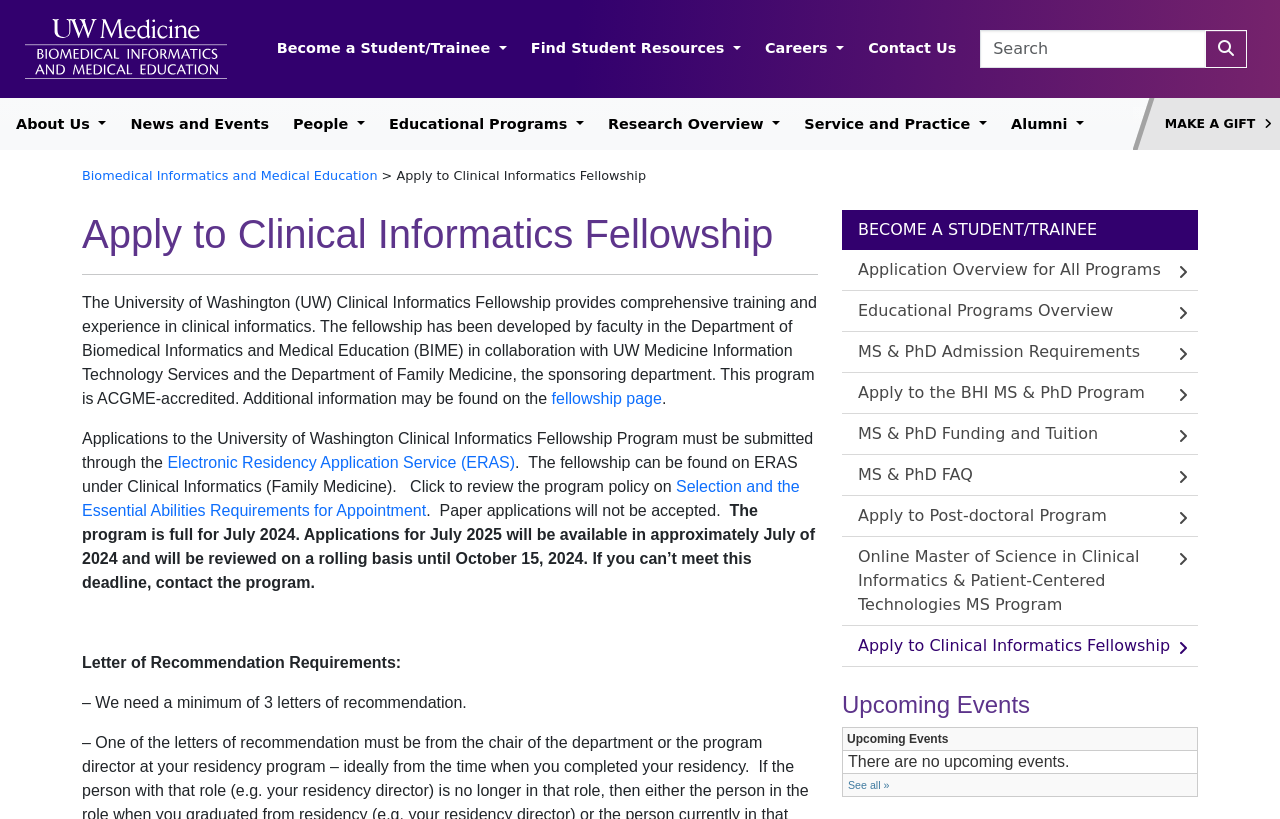Locate the bounding box coordinates of the element that should be clicked to execute the following instruction: "Apply to Clinical Informatics Fellowship".

[0.064, 0.206, 0.295, 0.224]